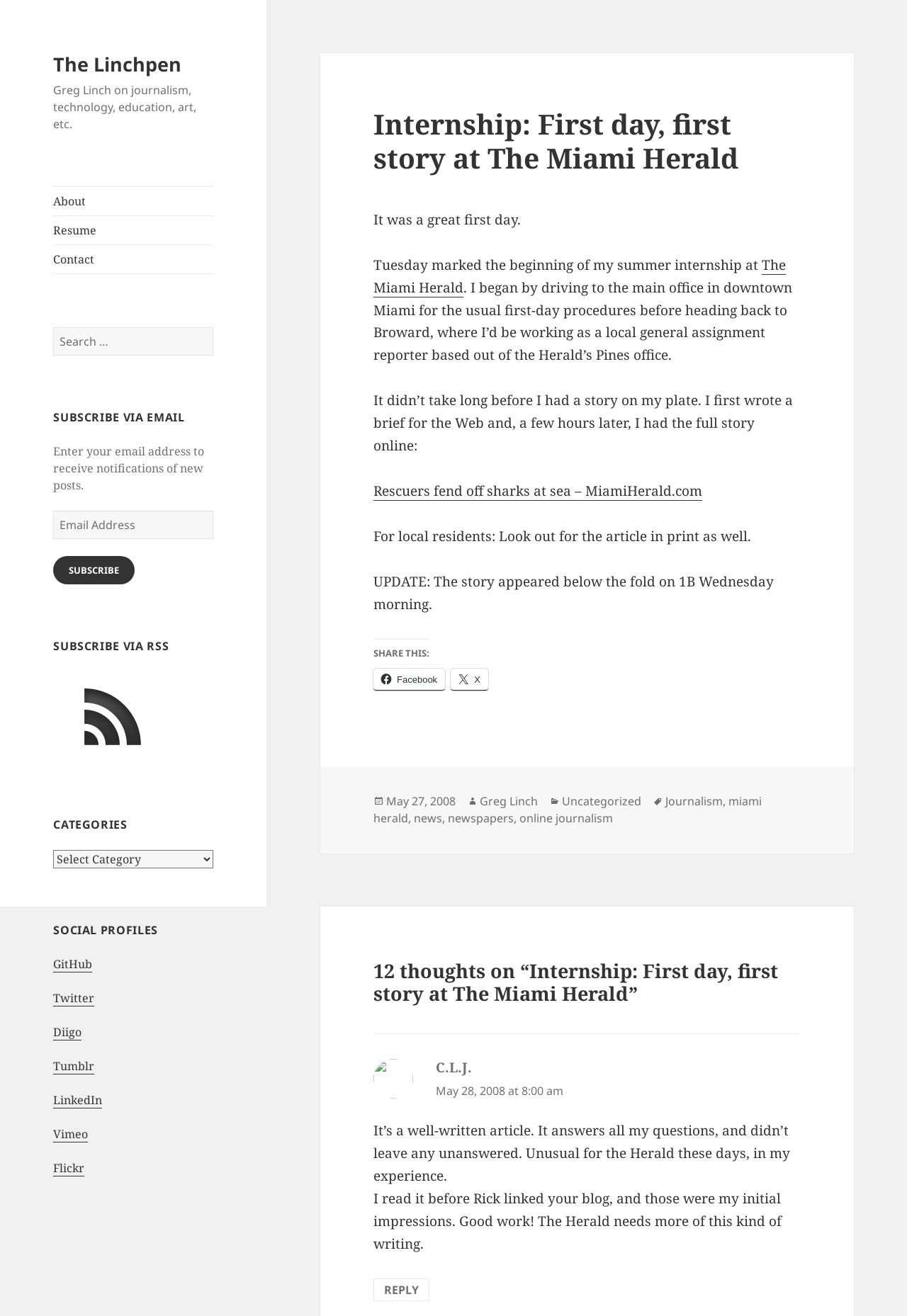Identify the bounding box coordinates of the element that should be clicked to fulfill this task: "Share on Facebook". The coordinates should be provided as four float numbers between 0 and 1, i.e., [left, top, right, bottom].

[0.412, 0.508, 0.491, 0.525]